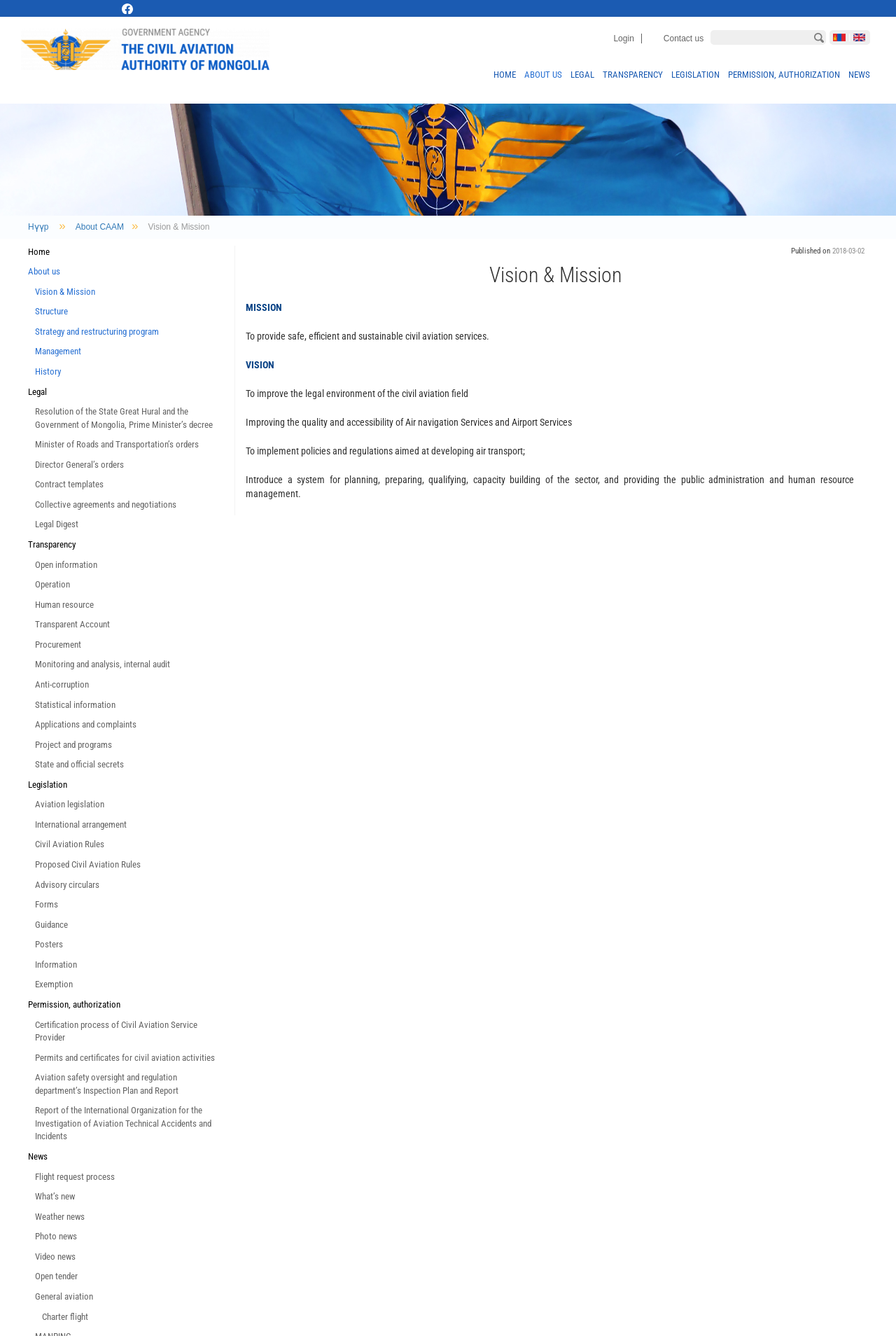Point out the bounding box coordinates of the section to click in order to follow this instruction: "Search for something".

[0.793, 0.023, 0.926, 0.036]